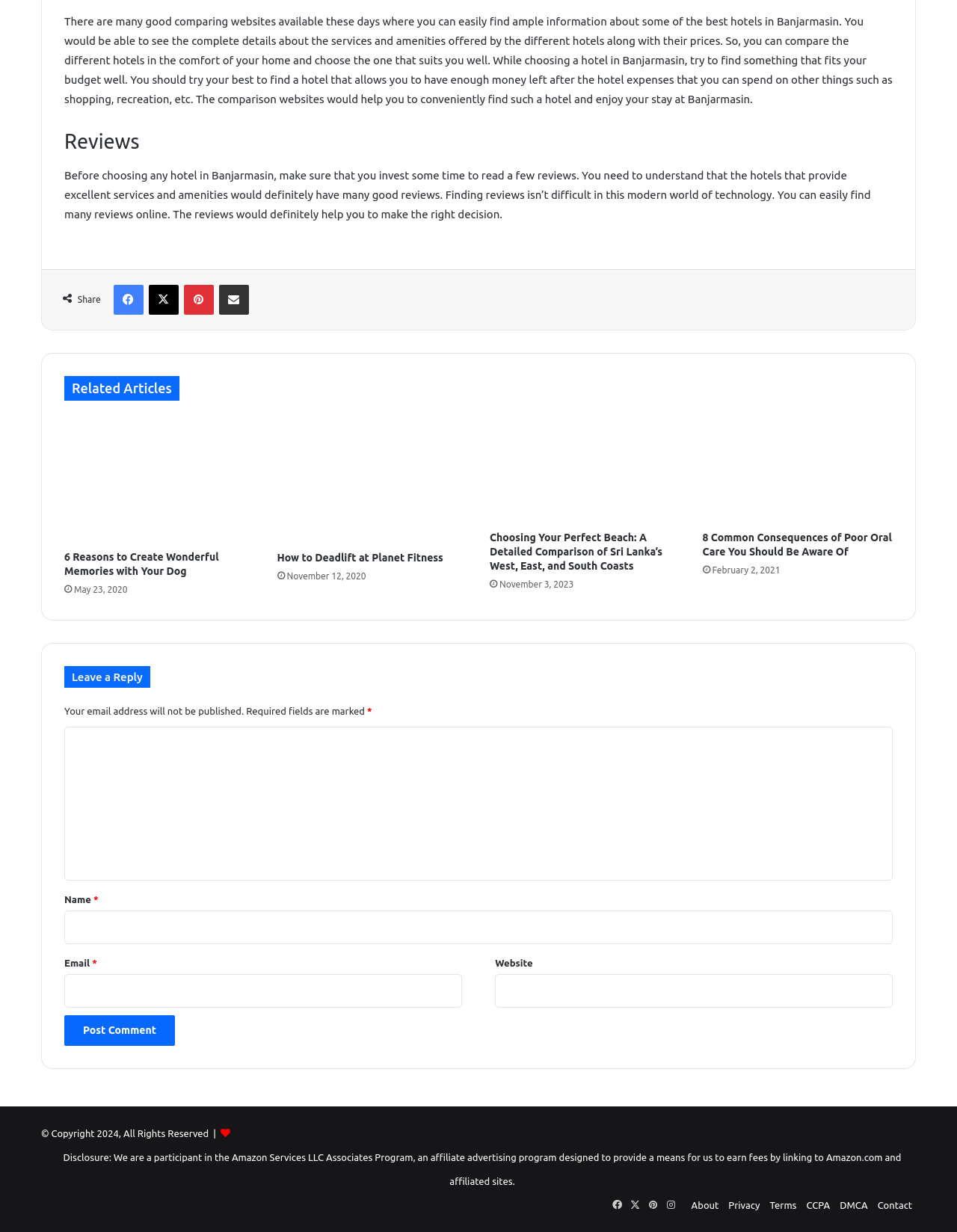Could you determine the bounding box coordinates of the clickable element to complete the instruction: "Leave a comment"? Provide the coordinates as four float numbers between 0 and 1, i.e., [left, top, right, bottom].

[0.067, 0.59, 0.933, 0.715]